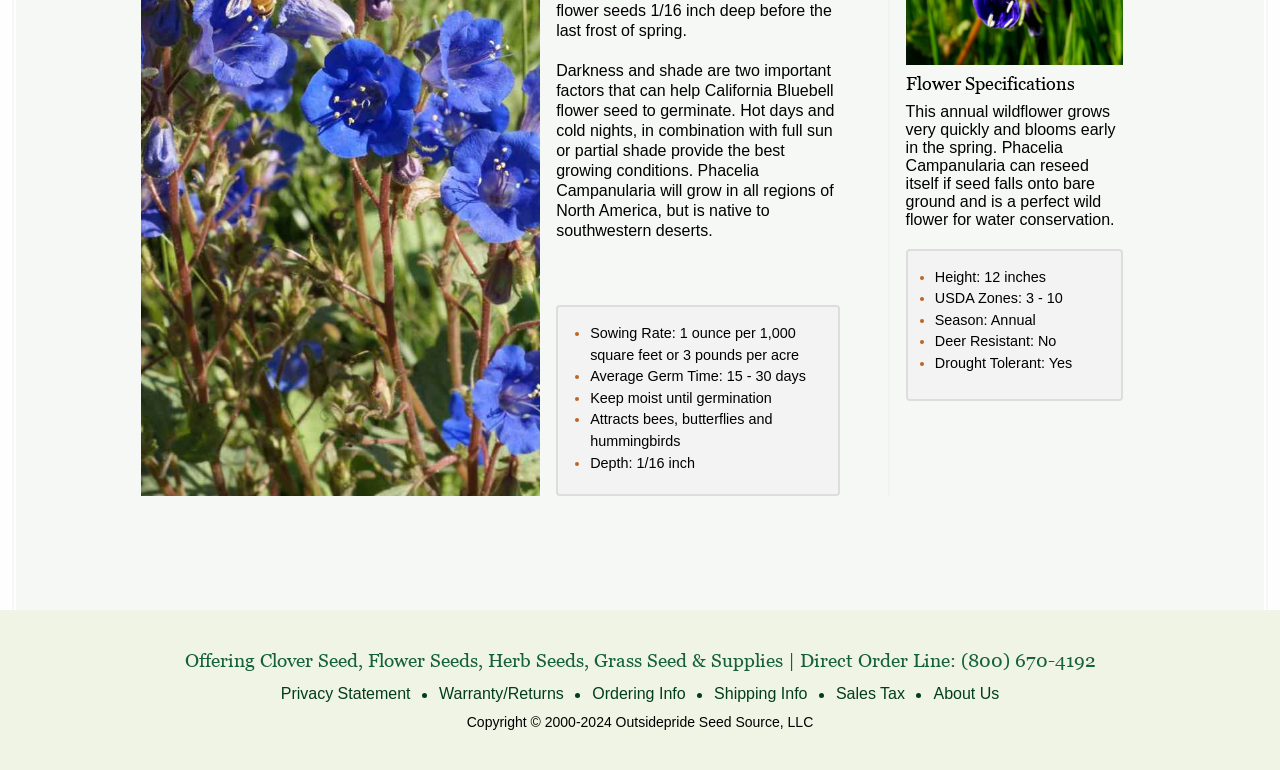How deep should Phacelia Campanularia seeds be planted?
Please provide a single word or phrase as your answer based on the screenshot.

1/16 inch